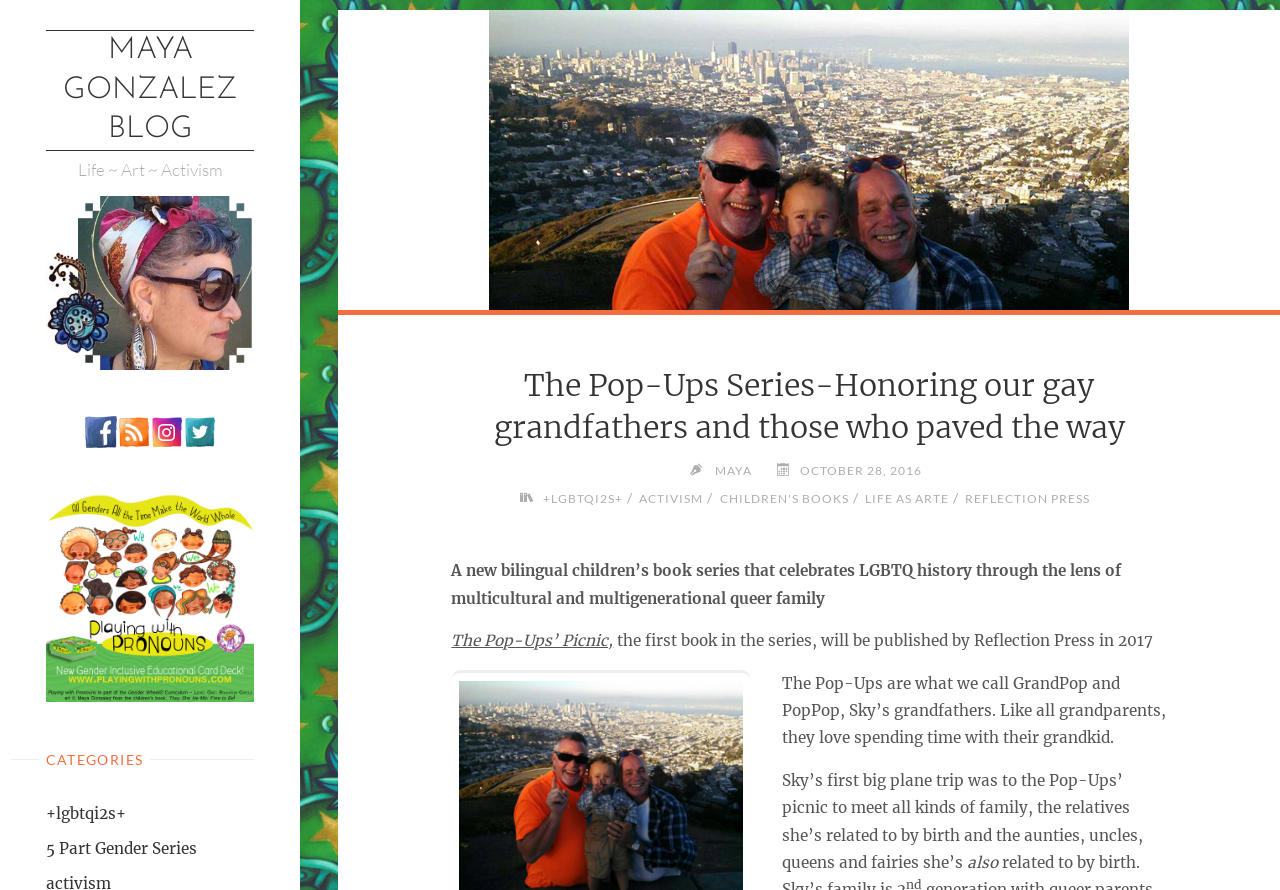Determine the bounding box coordinates of the clickable region to carry out the instruction: "Read about Playing with Pronouns Educational Cards".

[0.036, 0.763, 0.199, 0.784]